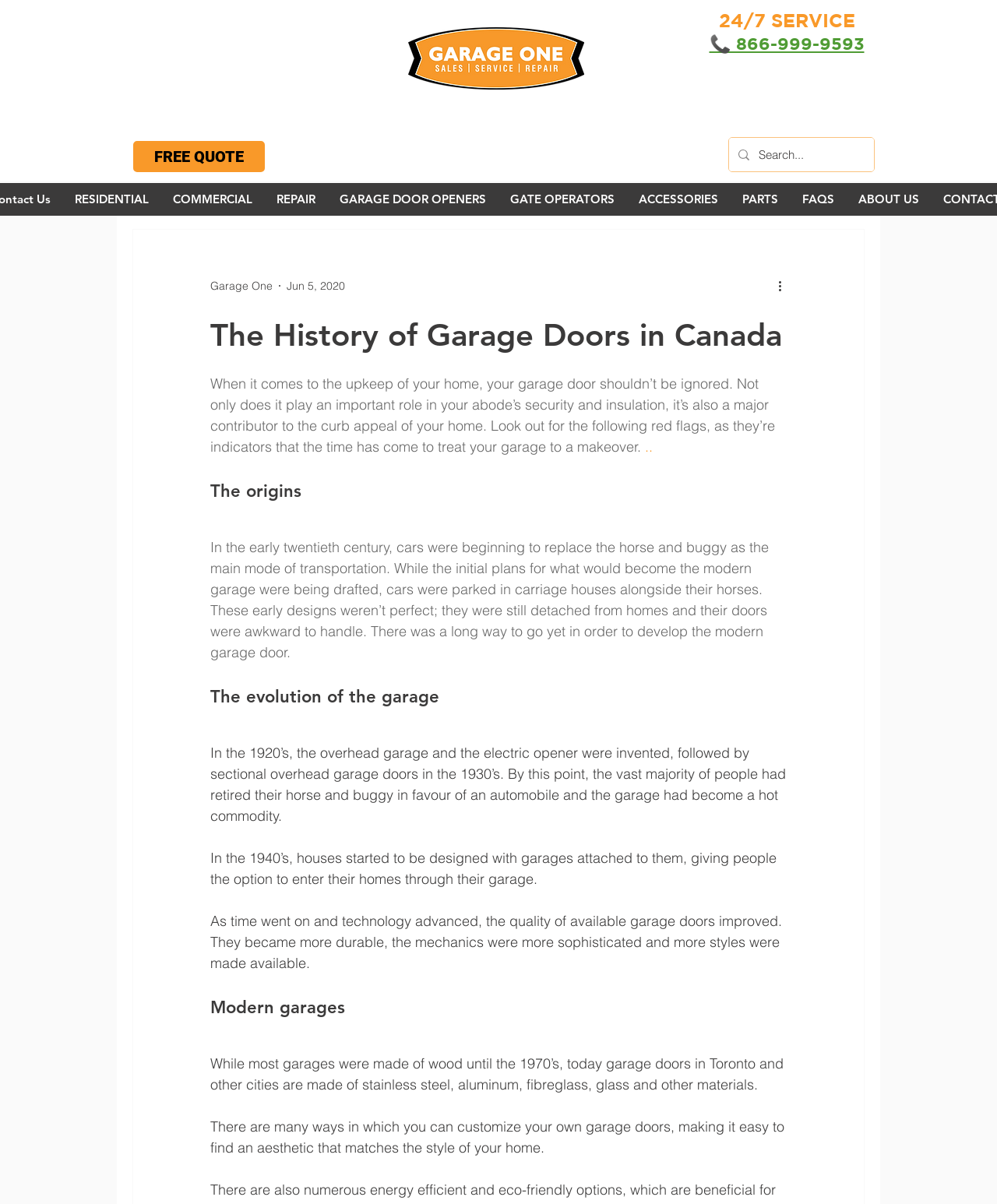Please extract the title of the webpage.

The History of Garage Doors in Canada